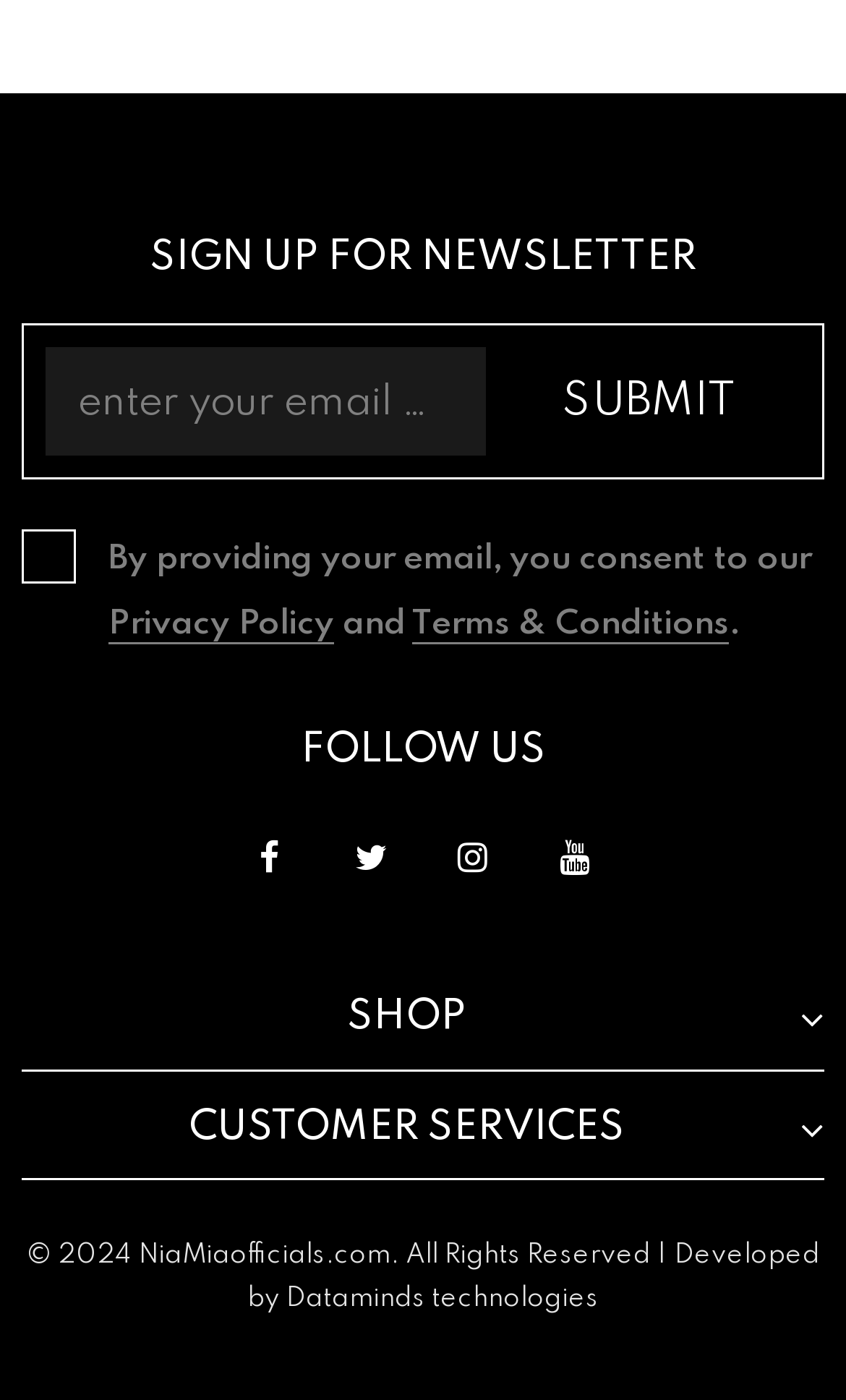Who developed the website?
Utilize the image to construct a detailed and well-explained answer.

The website was developed by Dataminds technologies, as mentioned in the footer section of the webpage, which also includes the copyright information.